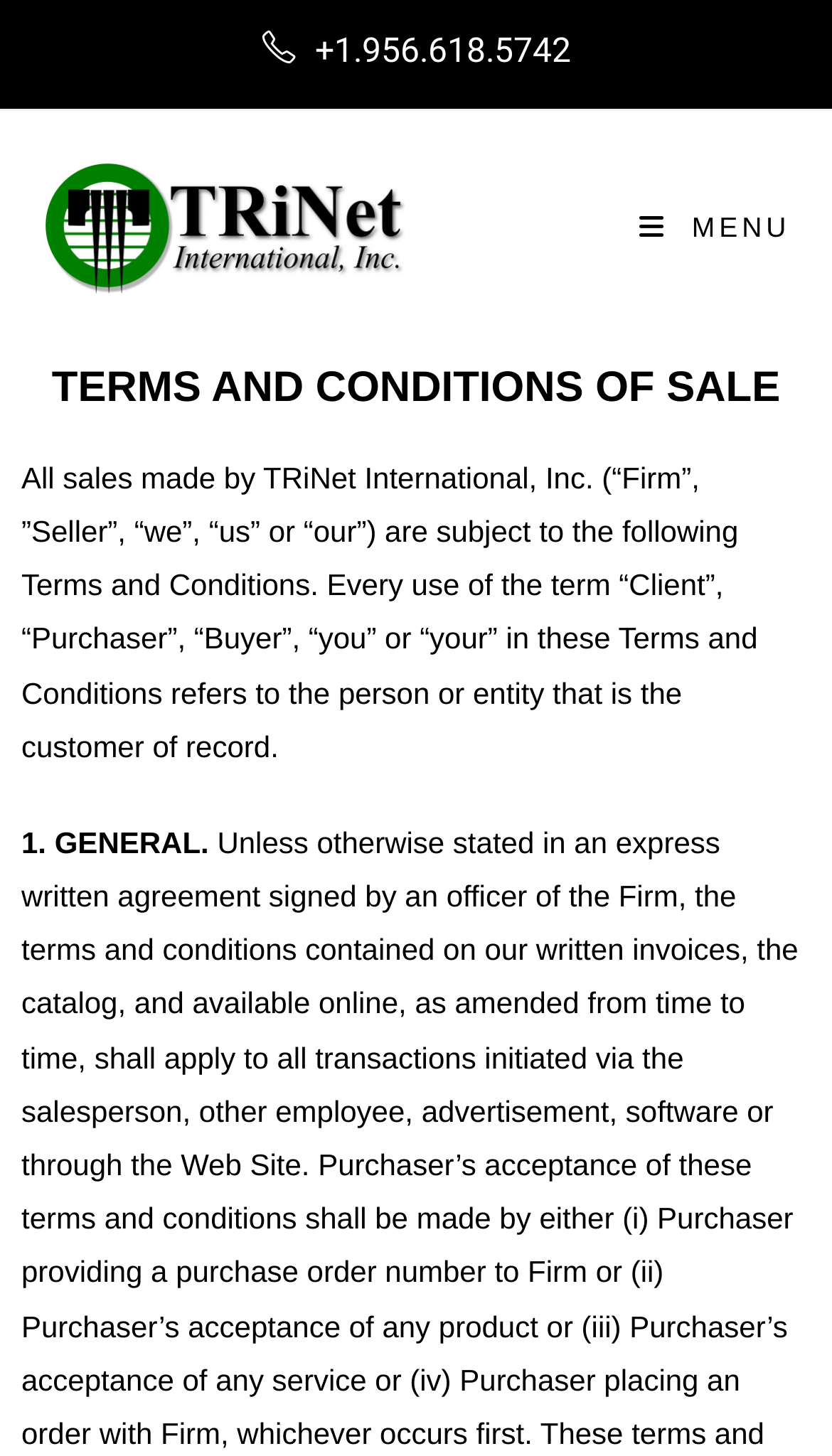Refer to the element description Menu Close and identify the corresponding bounding box in the screenshot. Format the coordinates as (top-left x, top-left y, bottom-right x, bottom-right y) with values in the range of 0 to 1.

[0.768, 0.076, 0.95, 0.237]